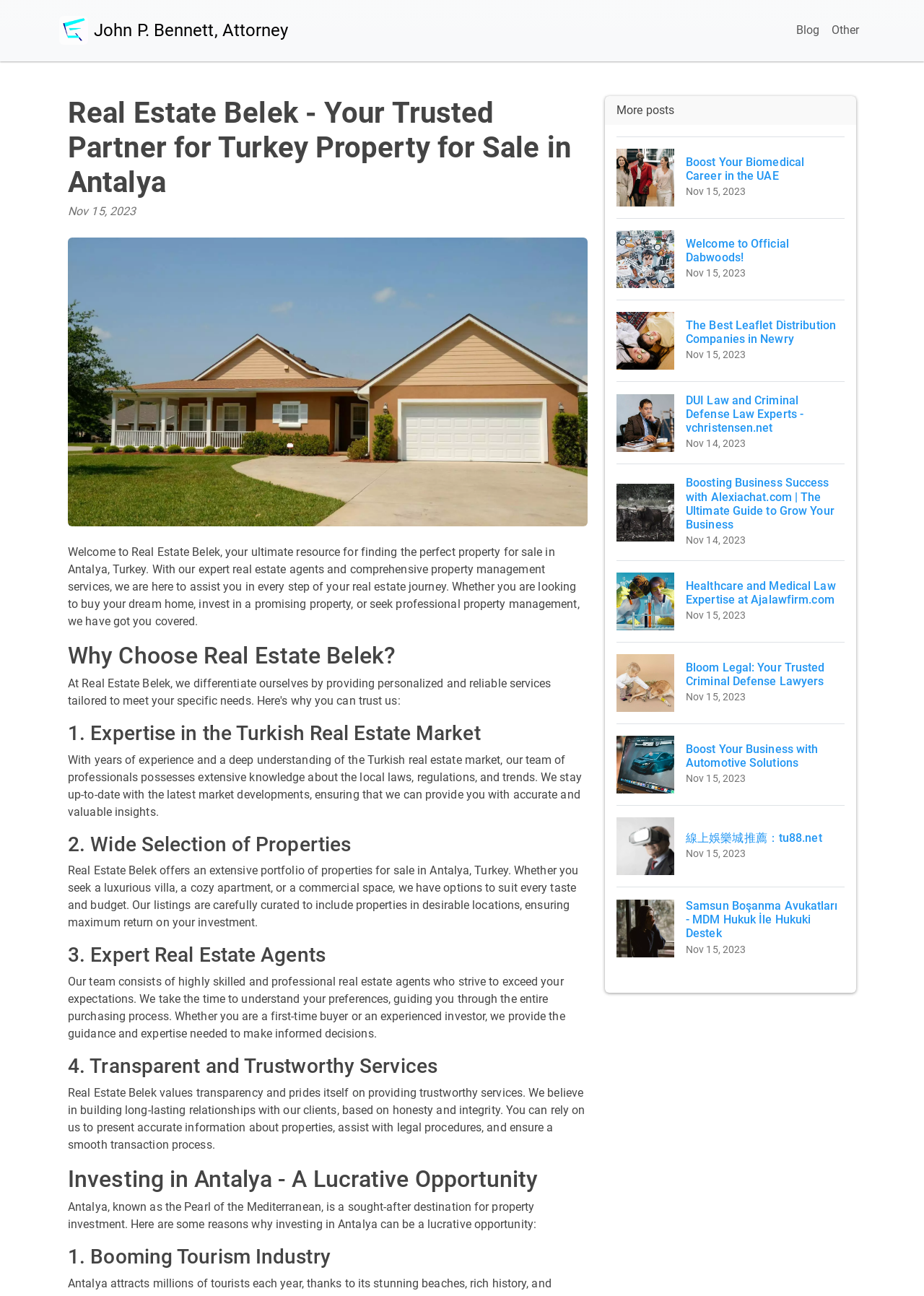What is the date mentioned on the webpage?
Please answer the question with as much detail as possible using the screenshot.

I found the date 'Nov 15, 2023' mentioned multiple times on the webpage, specifically in the blog section and in the headings of the articles.